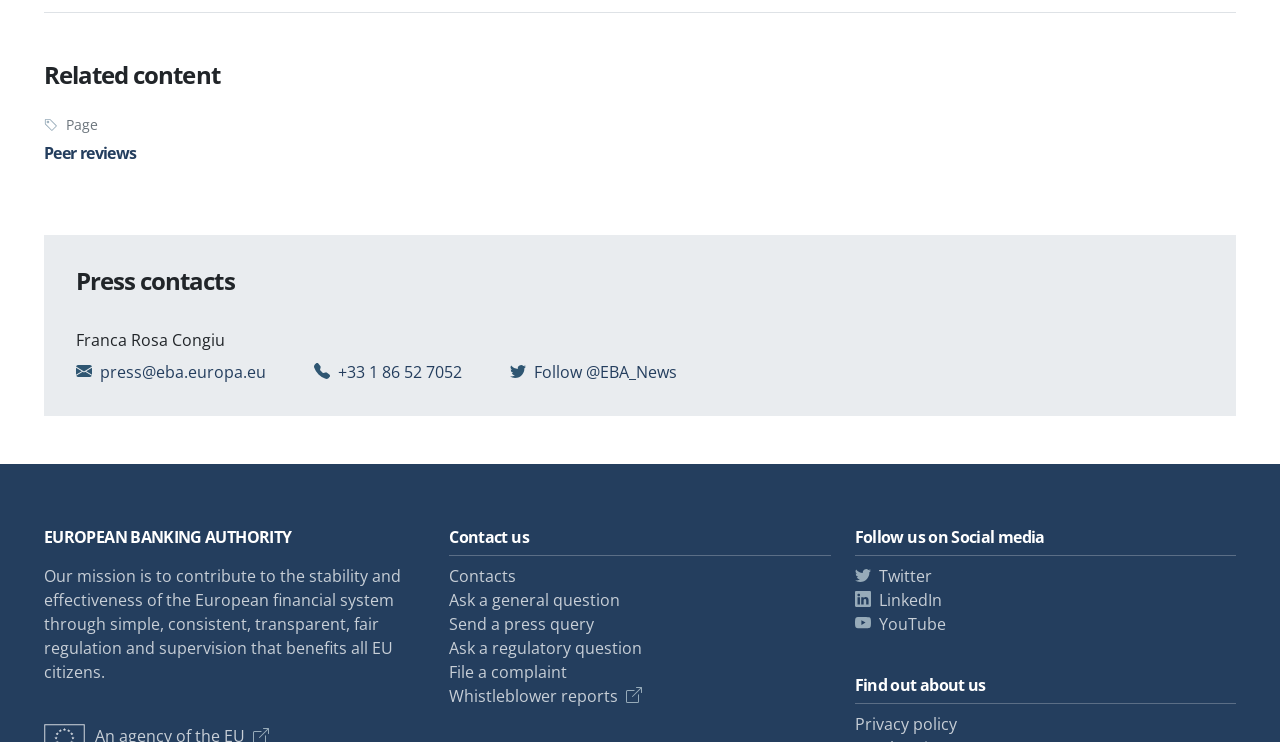Identify the bounding box coordinates of the part that should be clicked to carry out this instruction: "View contacts".

[0.351, 0.761, 0.403, 0.791]